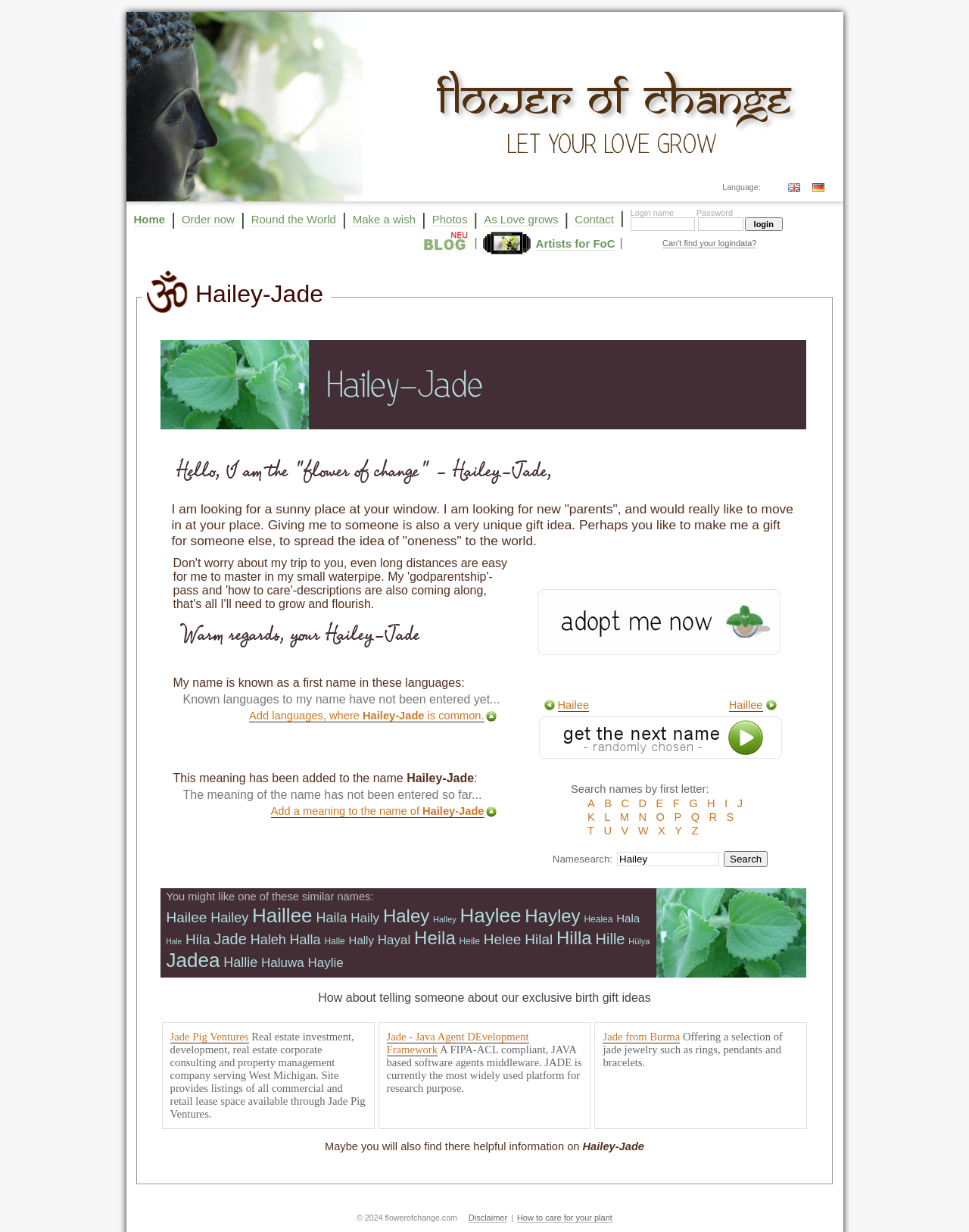Can you find the bounding box coordinates of the area I should click to execute the following instruction: "View 'Photos'"?

[0.446, 0.169, 0.482, 0.187]